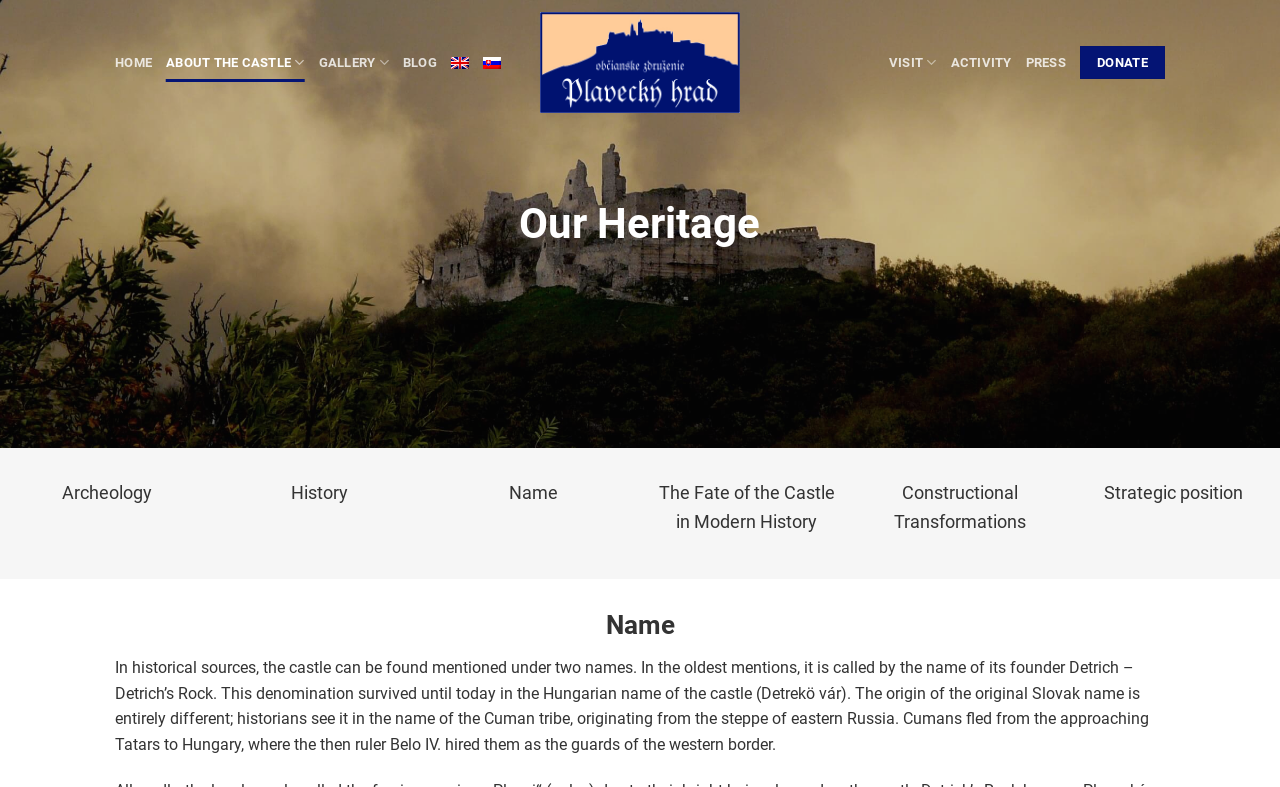Please give a concise answer to this question using a single word or phrase: 
What is the purpose of the Cumans in Hungary?

Guards of the western border